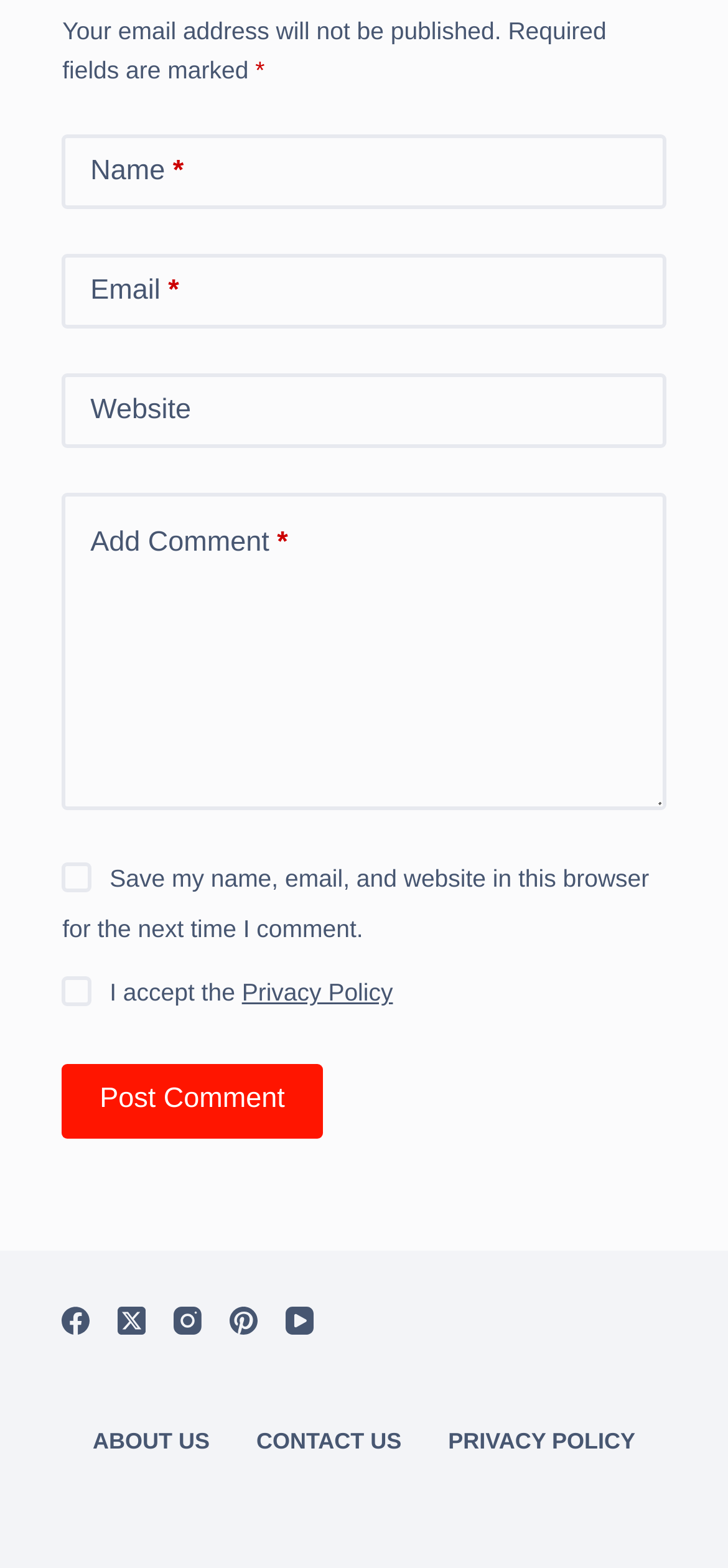Please locate the bounding box coordinates of the element that needs to be clicked to achieve the following instruction: "Go to the ABOUT US page". The coordinates should be four float numbers between 0 and 1, i.e., [left, top, right, bottom].

[0.095, 0.91, 0.32, 0.929]